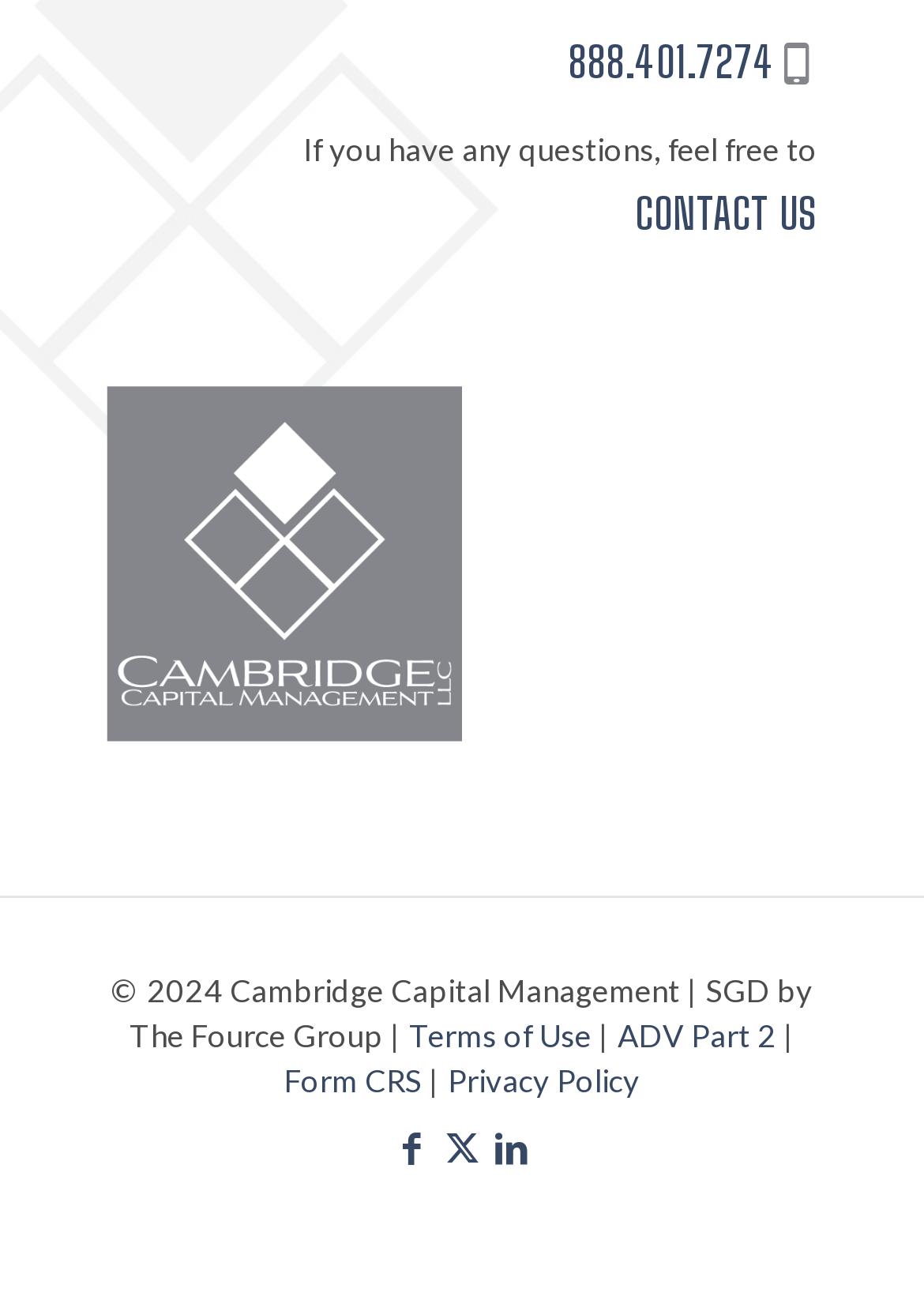Can you determine the bounding box coordinates of the area that needs to be clicked to fulfill the following instruction: "Click CONTACT US"?

[0.687, 0.141, 0.885, 0.181]